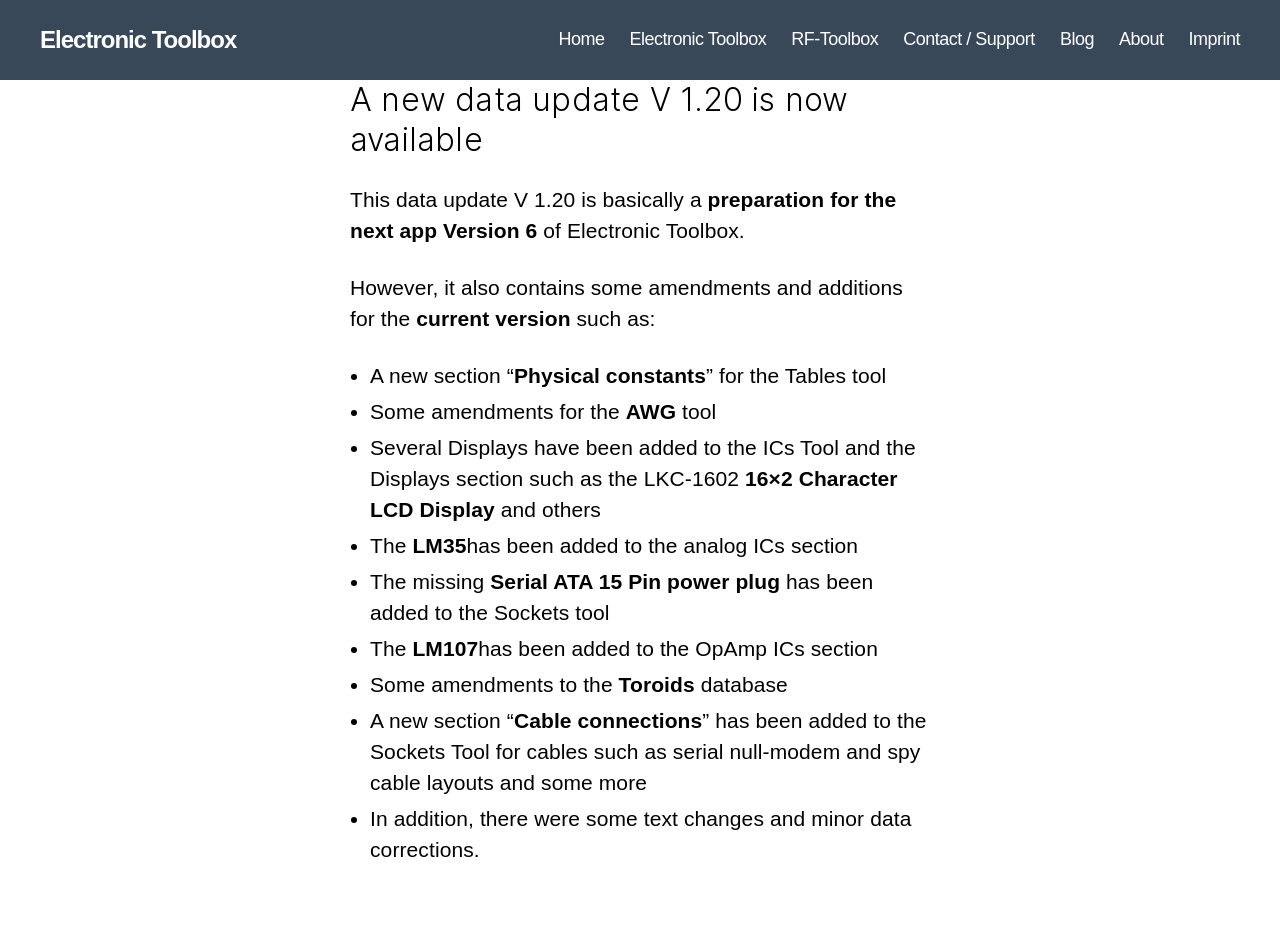What is the purpose of the data update V 1.20?
Utilize the information in the image to give a detailed answer to the question.

According to the text, the data update V 1.20 is basically a preparation for the next app version 6, although it also contains some amendments and additions for the current version.